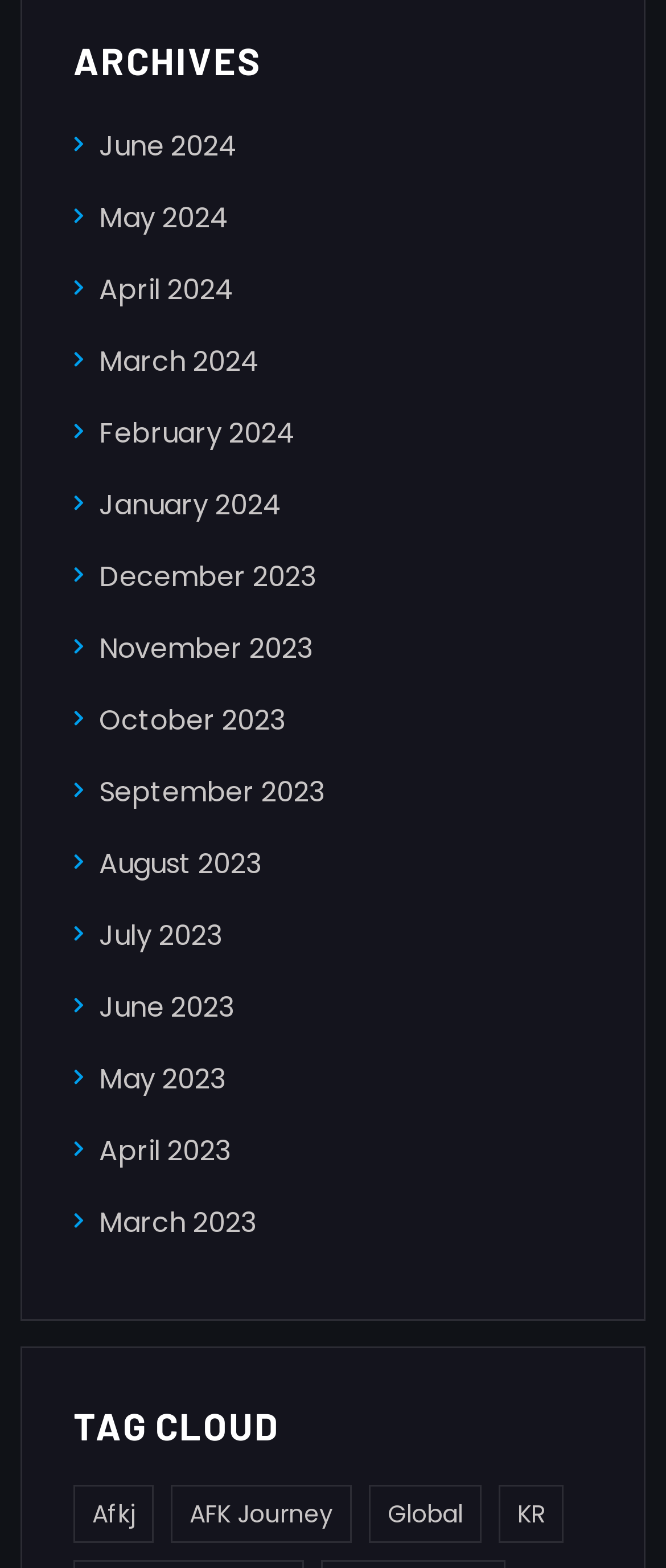Given the element description: "MENU CLOSE back", predict the bounding box coordinates of this UI element. The coordinates must be four float numbers between 0 and 1, given as [left, top, right, bottom].

None